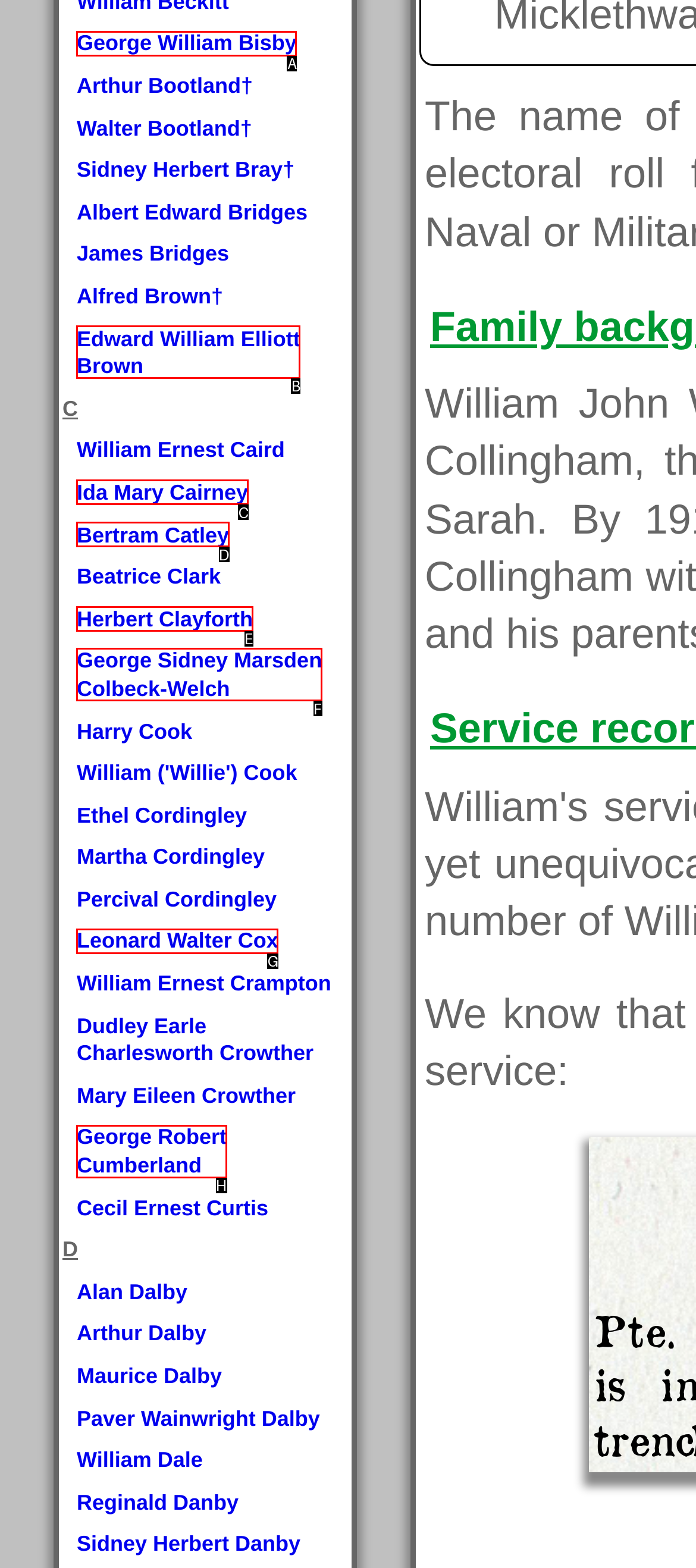Find the correct option to complete this instruction: View information about Ida Mary Cairney. Reply with the corresponding letter.

C